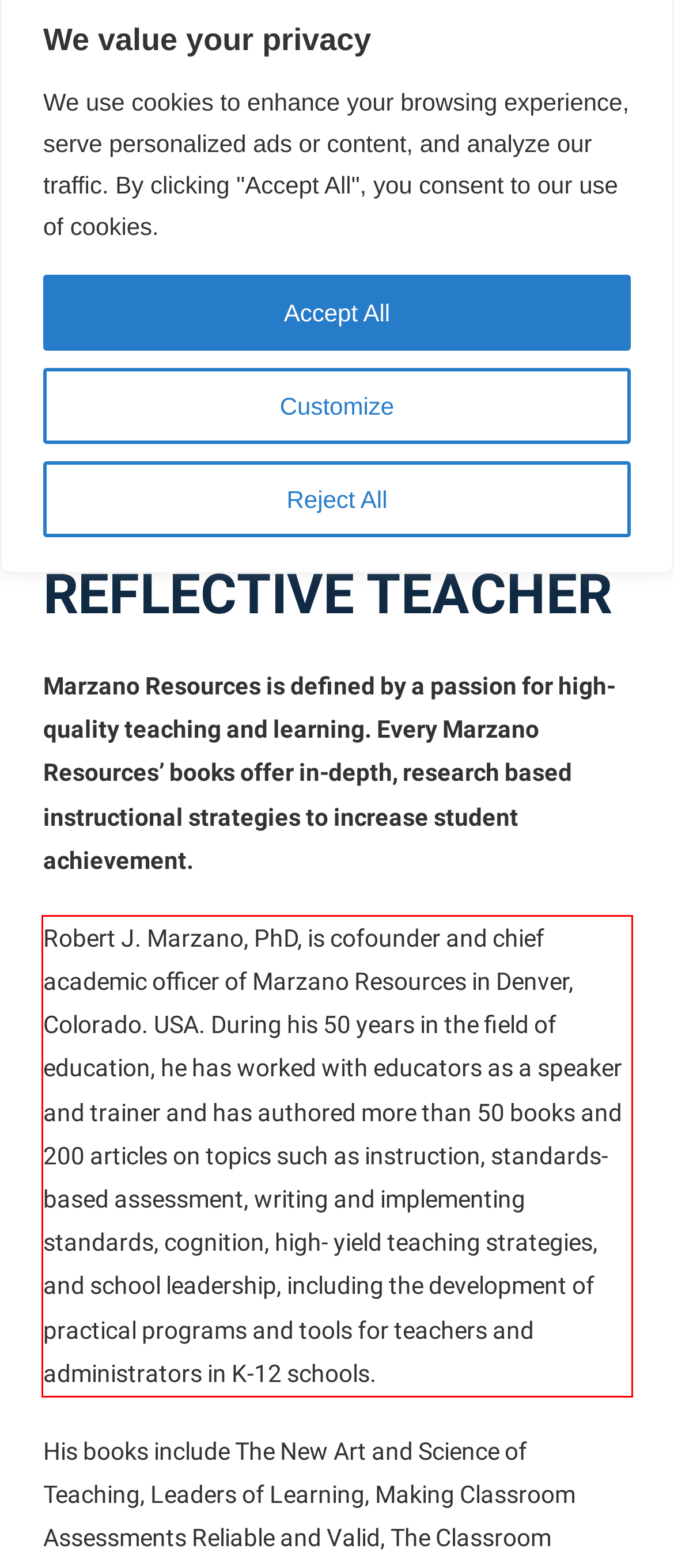You are presented with a screenshot containing a red rectangle. Extract the text found inside this red bounding box.

Robert J. Marzano, PhD, is cofounder and chief academic officer of Marzano Resources in Denver, Colorado. USA. During his 50 years in the field of education, he has worked with educators as a speaker and trainer and has authored more than 50 books and 200 articles on topics such as instruction, standards-based assessment, writing and implementing standards, cognition, high- yield teaching strategies, and school leadership, including the development of practical programs and tools for teachers and administrators in K-12 schools.